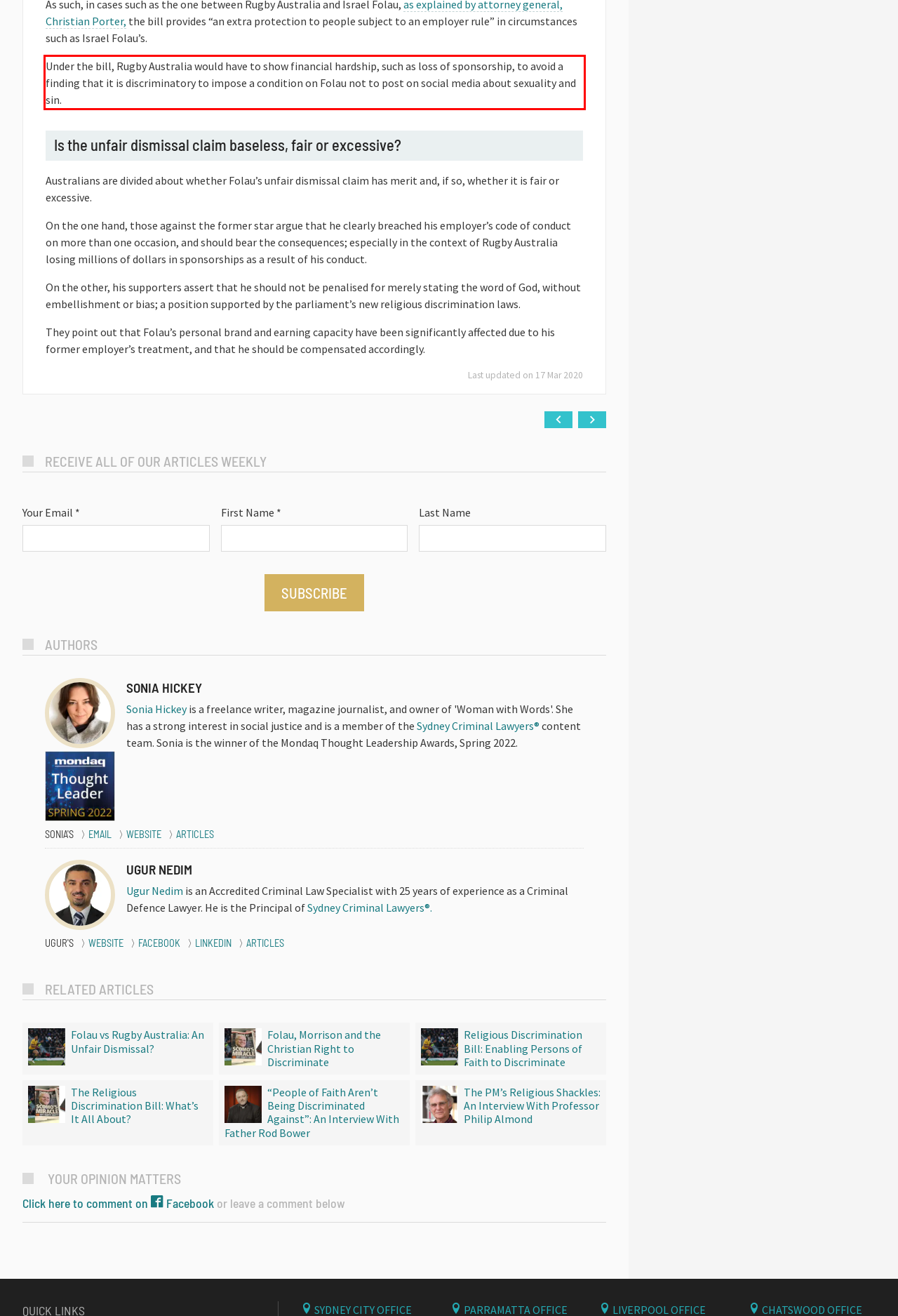Identify the text within the red bounding box on the webpage screenshot and generate the extracted text content.

Under the bill, Rugby Australia would have to show financial hardship, such as loss of sponsorship, to avoid a finding that it is discriminatory to impose a condition on Folau not to post on social media about sexuality and sin.